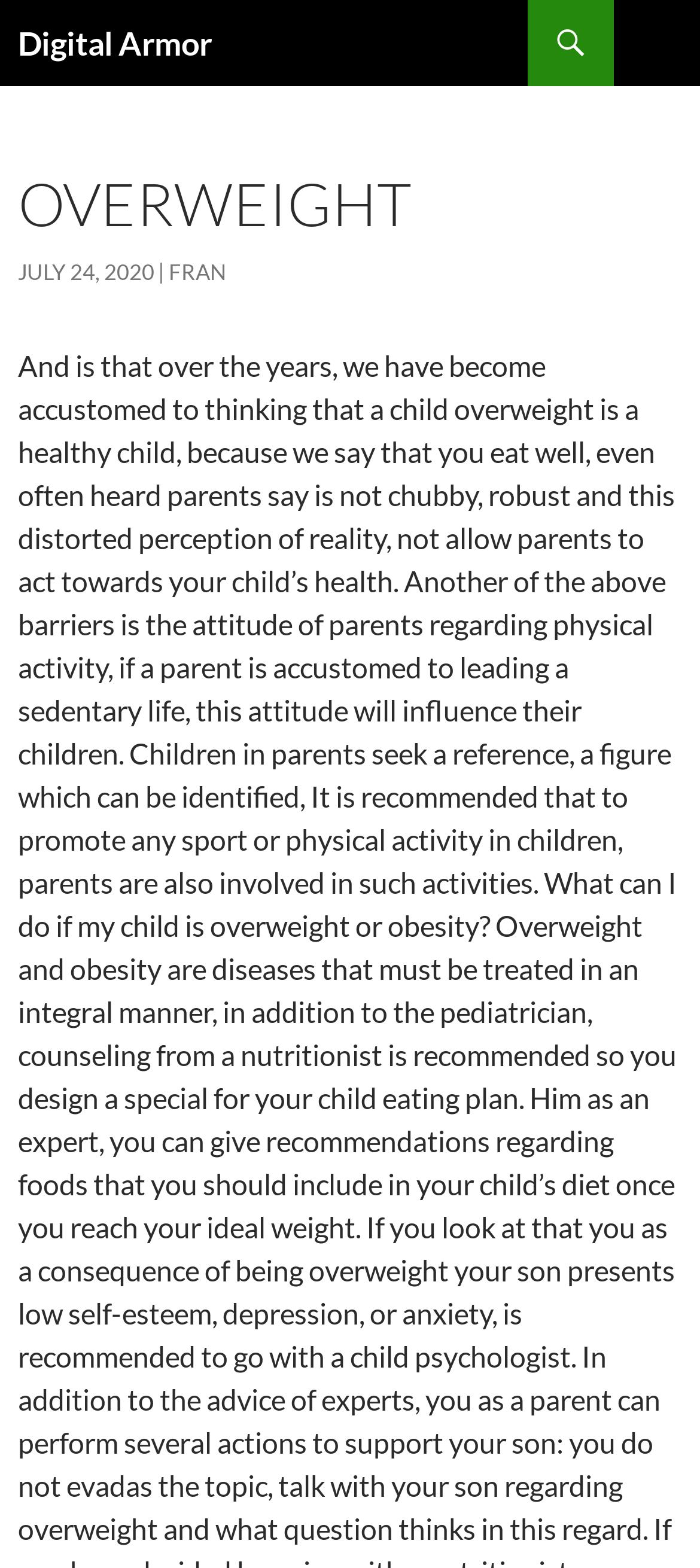Bounding box coordinates are to be given in the format (top-left x, top-left y, bottom-right x, bottom-right y). All values must be floating point numbers between 0 and 1. Provide the bounding box coordinate for the UI element described as: Fran

[0.241, 0.165, 0.323, 0.182]